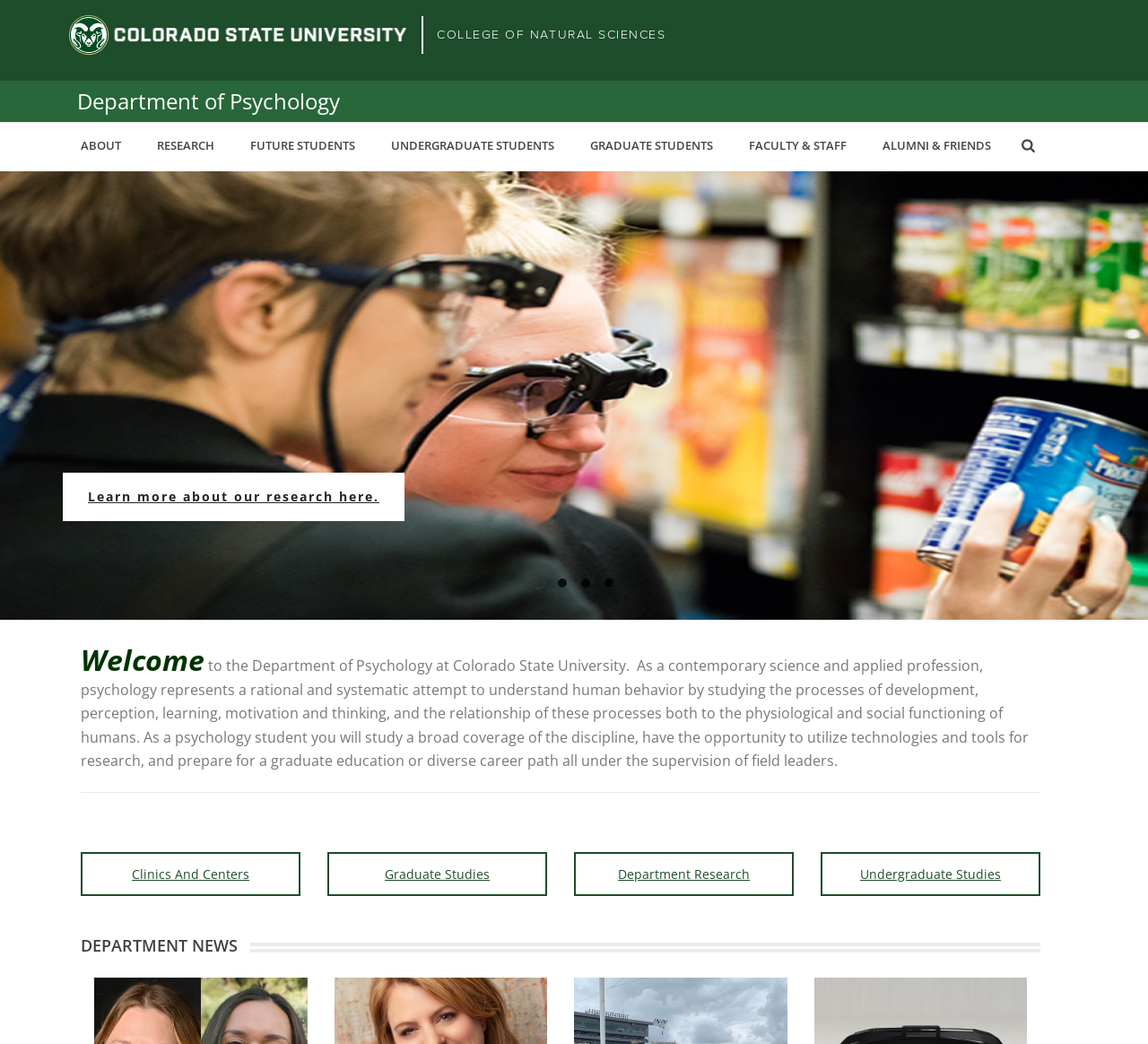Please identify the bounding box coordinates of the element's region that needs to be clicked to fulfill the following instruction: "Click the 'ABOUT' link in the main navigation menu". The bounding box coordinates should consist of four float numbers between 0 and 1, i.e., [left, top, right, bottom].

[0.055, 0.118, 0.121, 0.164]